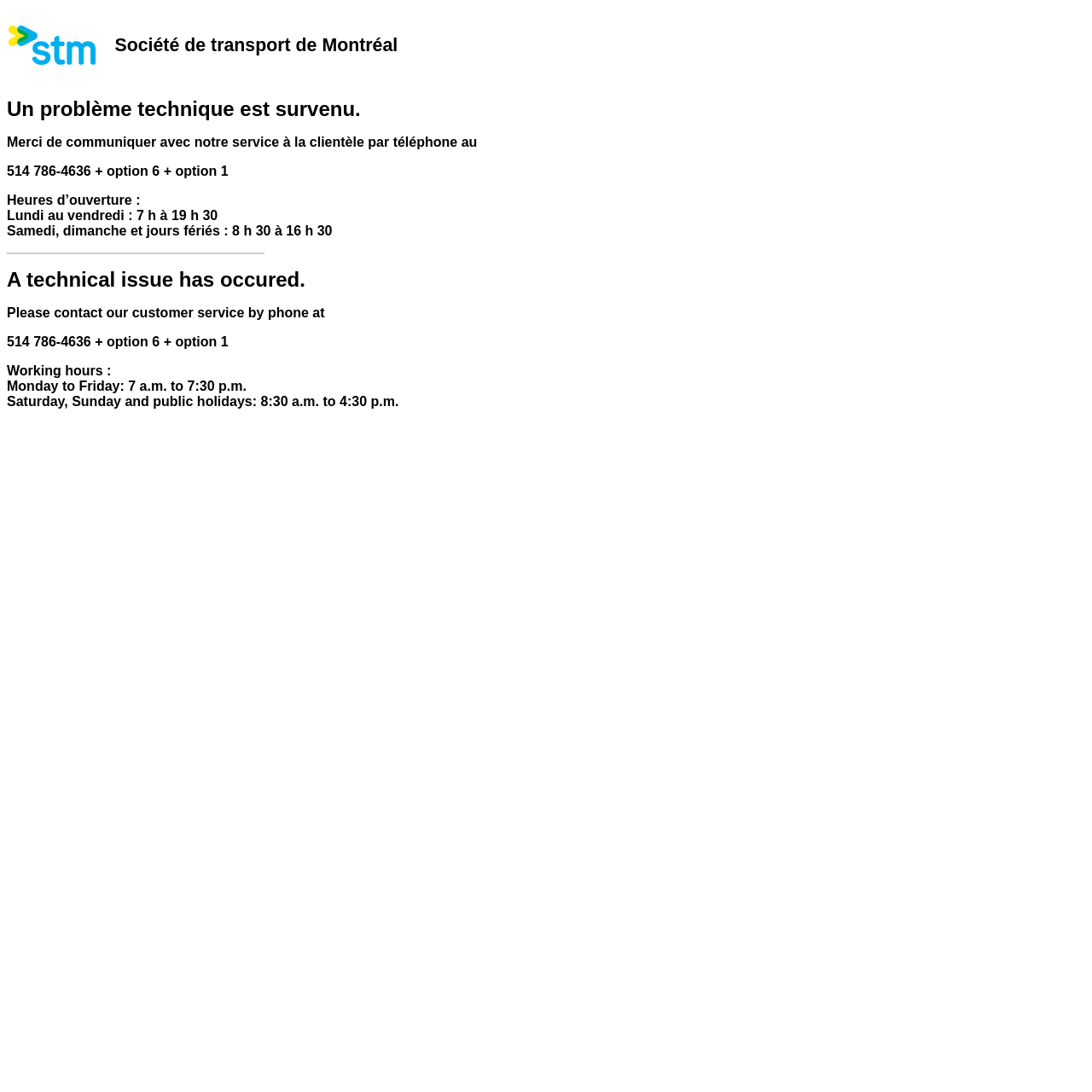Please answer the following question using a single word or phrase: 
What is the error message displayed on the webpage?

A technical issue has occured.